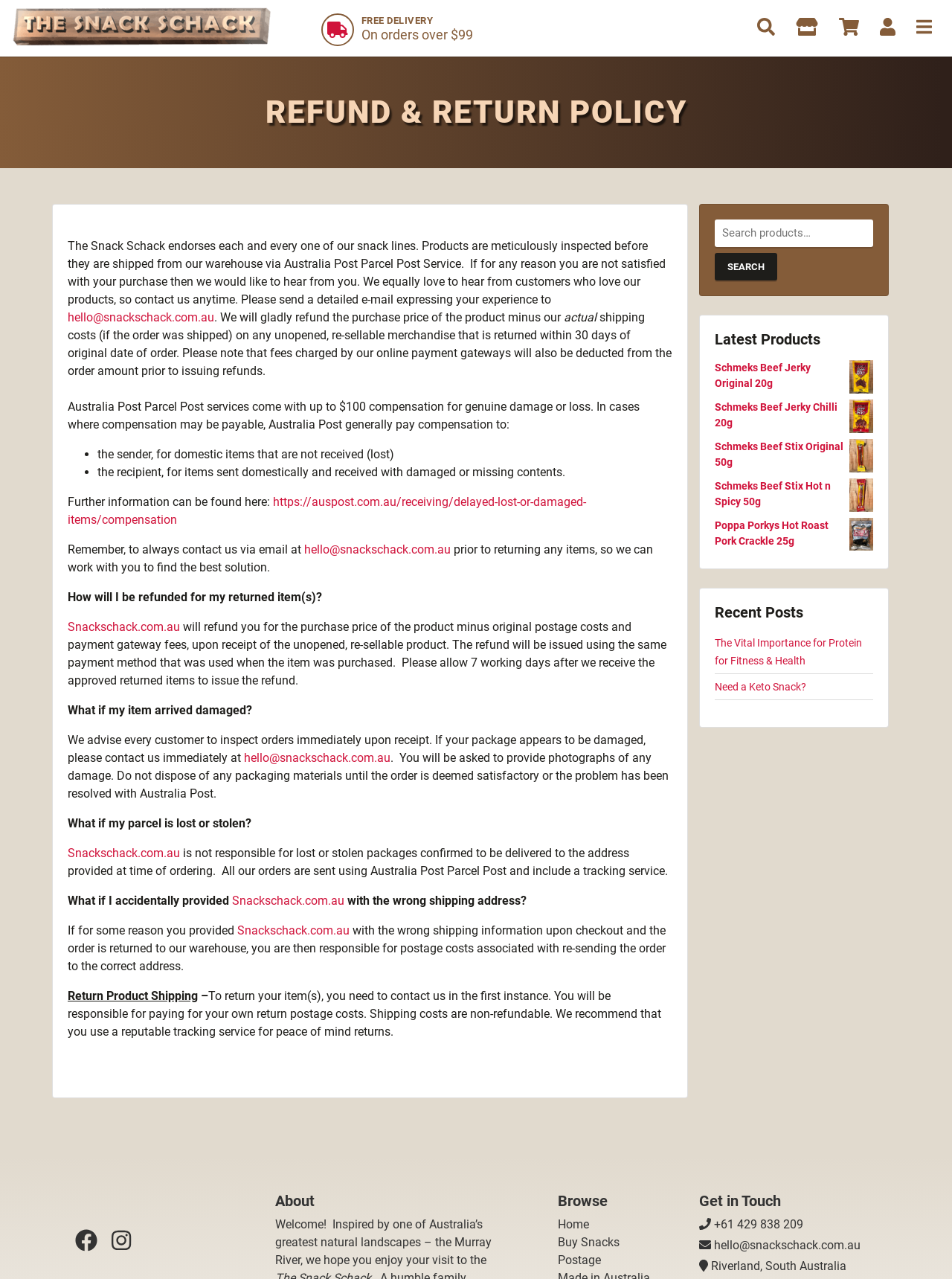Determine the bounding box coordinates of the clickable area required to perform the following instruction: "Click on the Home link". The coordinates should be represented as four float numbers between 0 and 1: [left, top, right, bottom].

None